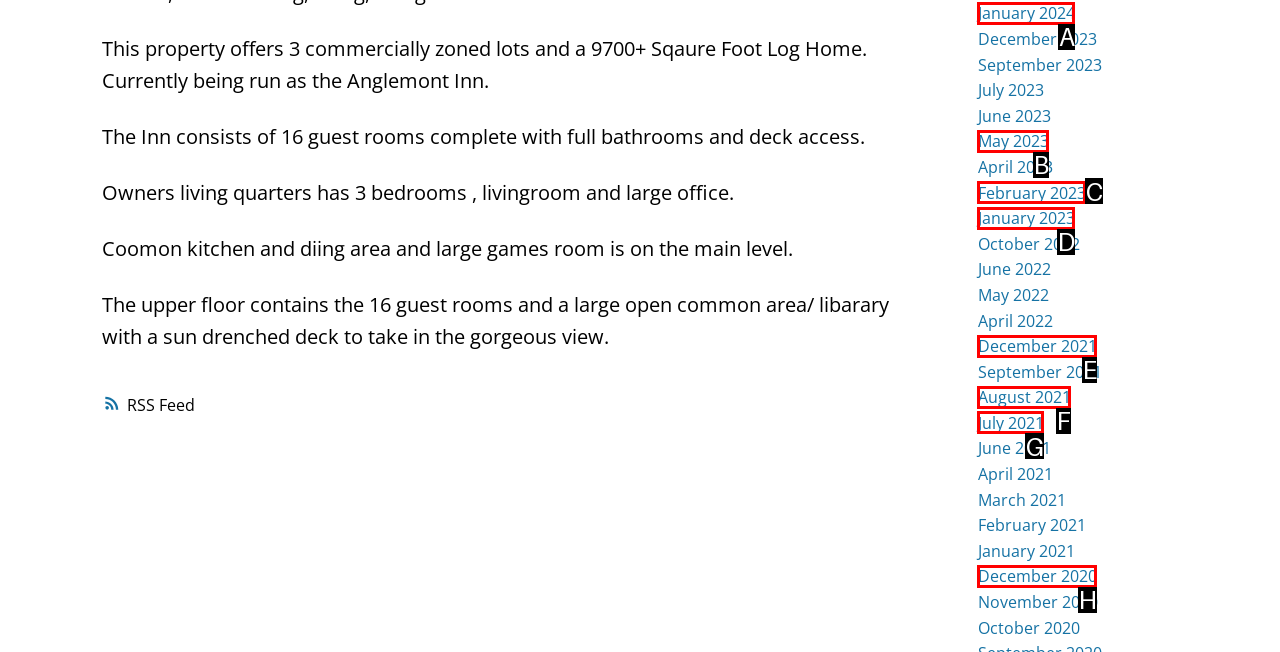Find the HTML element that matches the description provided: January 2024
Answer using the corresponding option letter.

A